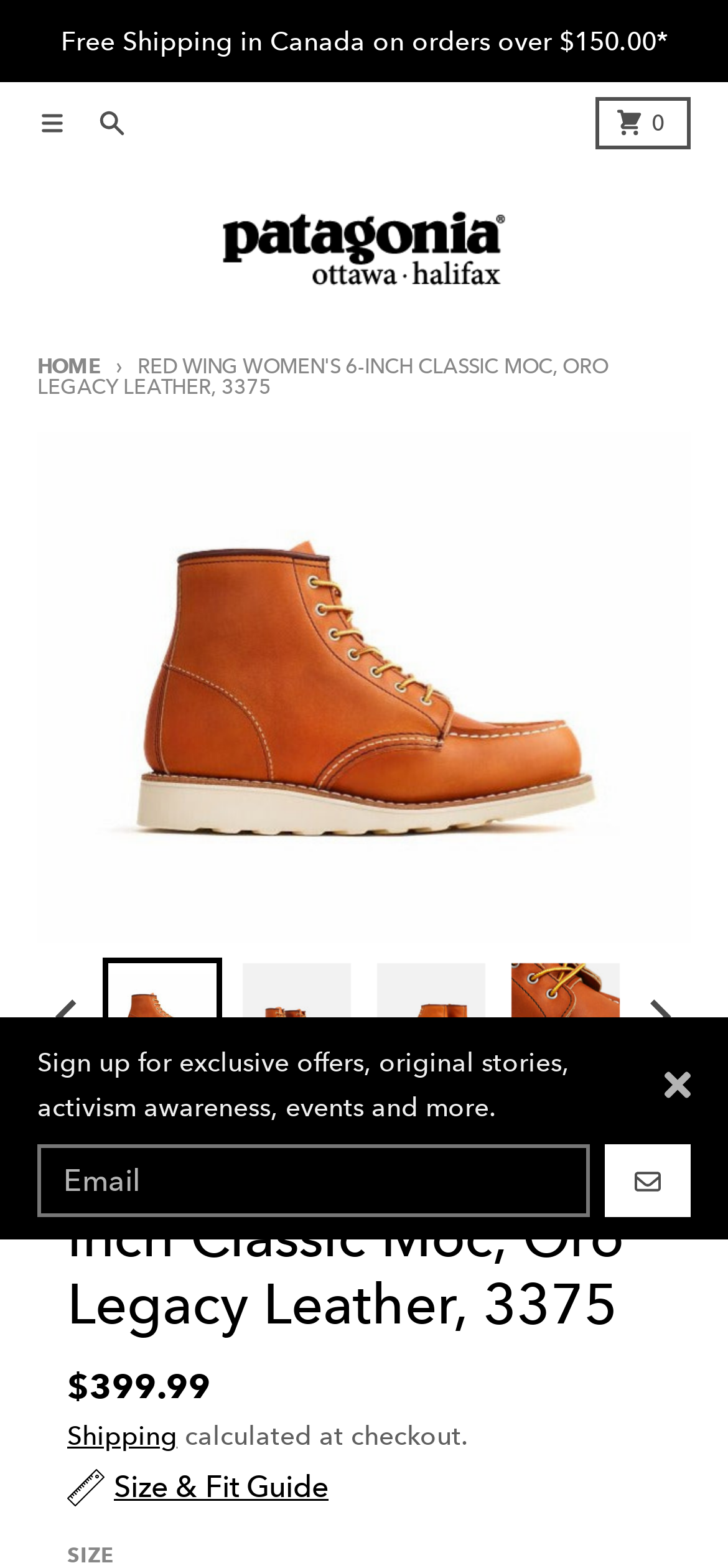Please indicate the bounding box coordinates of the element's region to be clicked to achieve the instruction: "View cart". Provide the coordinates as four float numbers between 0 and 1, i.e., [left, top, right, bottom].

[0.818, 0.062, 0.949, 0.095]